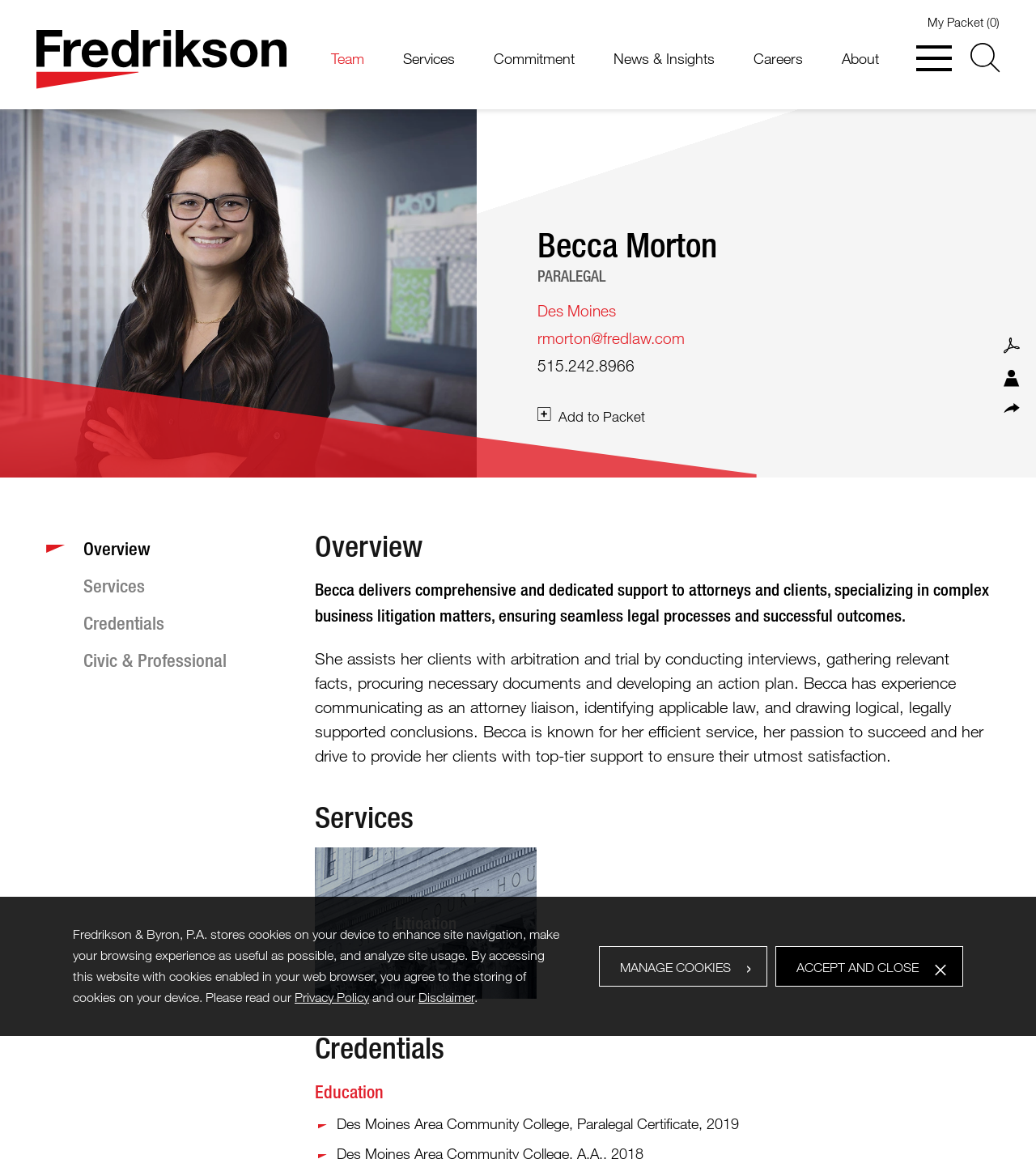What is Becca Morton's profession?
Please provide a comprehensive answer based on the information in the image.

Based on the webpage, Becca Morton's profession is a paralegal, which is indicated by the 'PARALEGAL' text on the webpage.